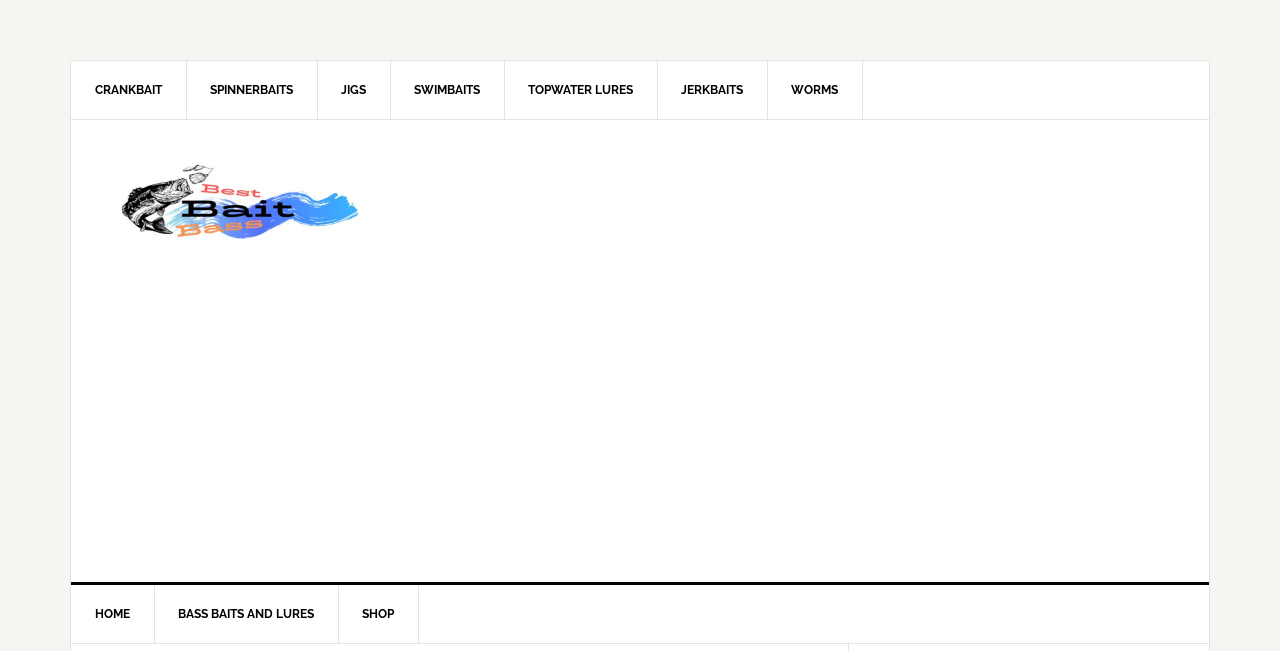Answer the following inquiry with a single word or phrase:
Is there a primary sidebar on the webpage?

Yes